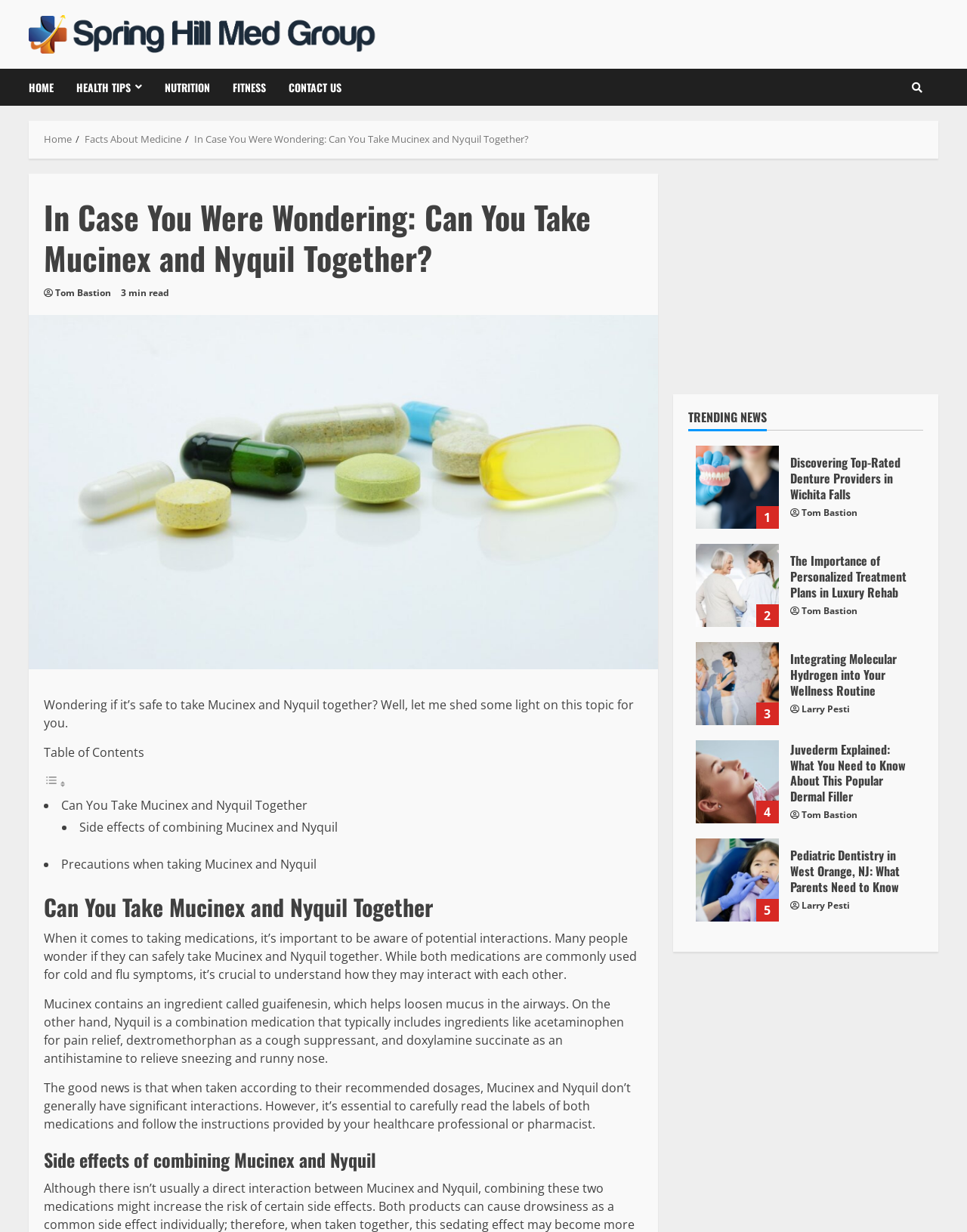Refer to the image and provide an in-depth answer to the question:
What are the ingredients in Nyquil?

The ingredients in Nyquil are acetaminophen for pain relief, dextromethorphan as a cough suppressant, and doxylamine succinate as an antihistamine to relieve sneezing and runny nose, as stated in the article.